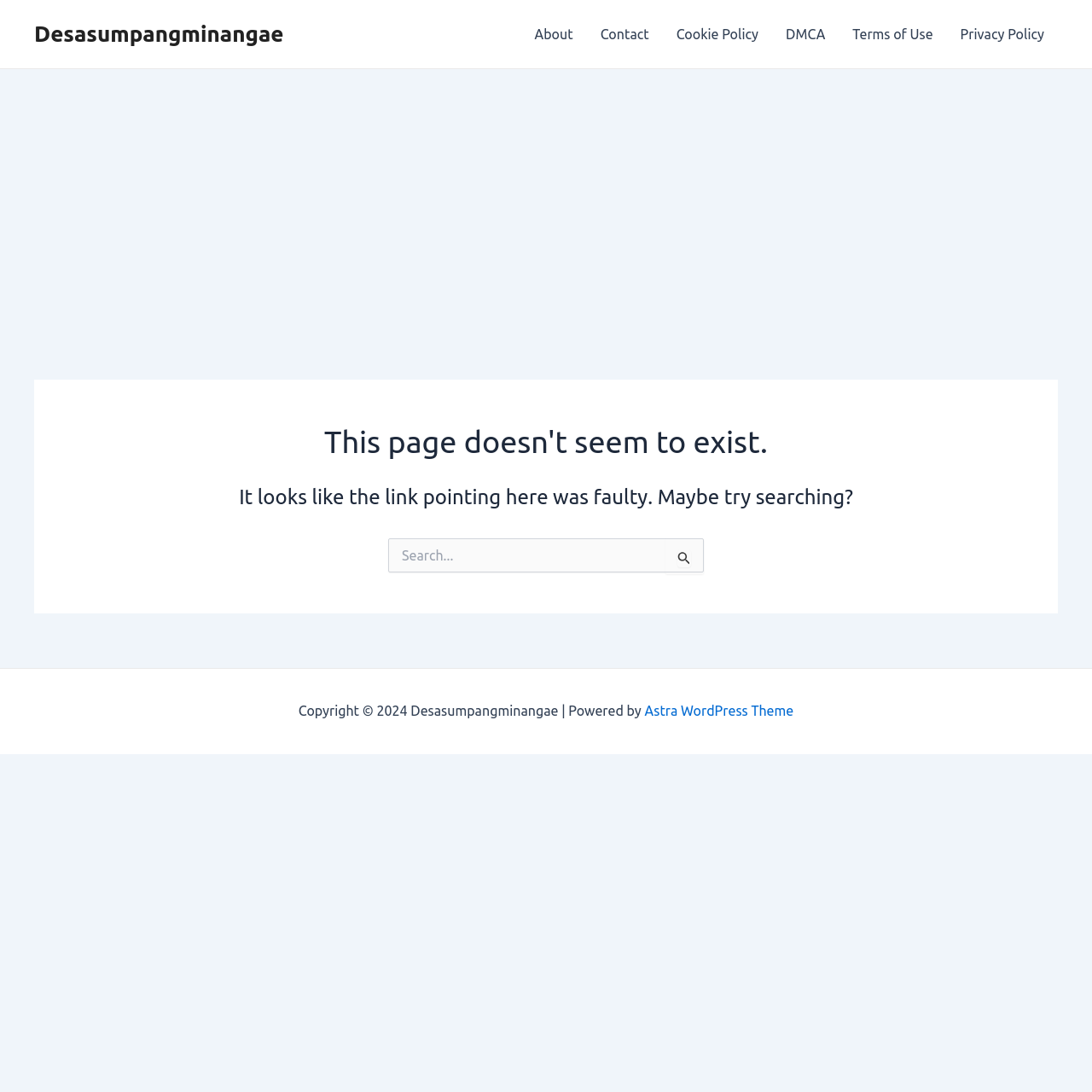Please examine the image and answer the question with a detailed explanation:
What is the position of the search box on the page?

The search box is located in the middle of the page, below the error message and above the footer section. Its bounding box coordinates are [0.355, 0.493, 0.645, 0.524], which indicates its position on the page.